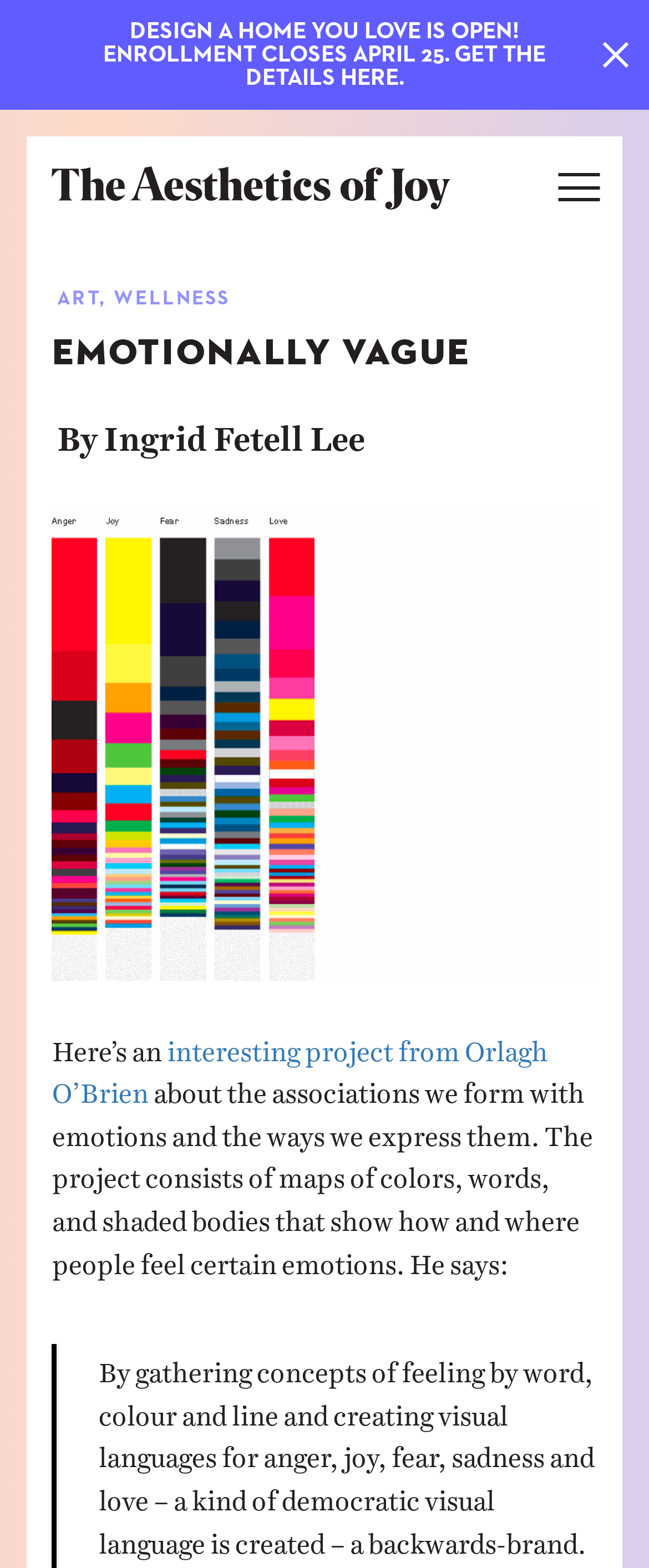Reply to the question below using a single word or brief phrase:
What is the orientation of the separator?

horizontal